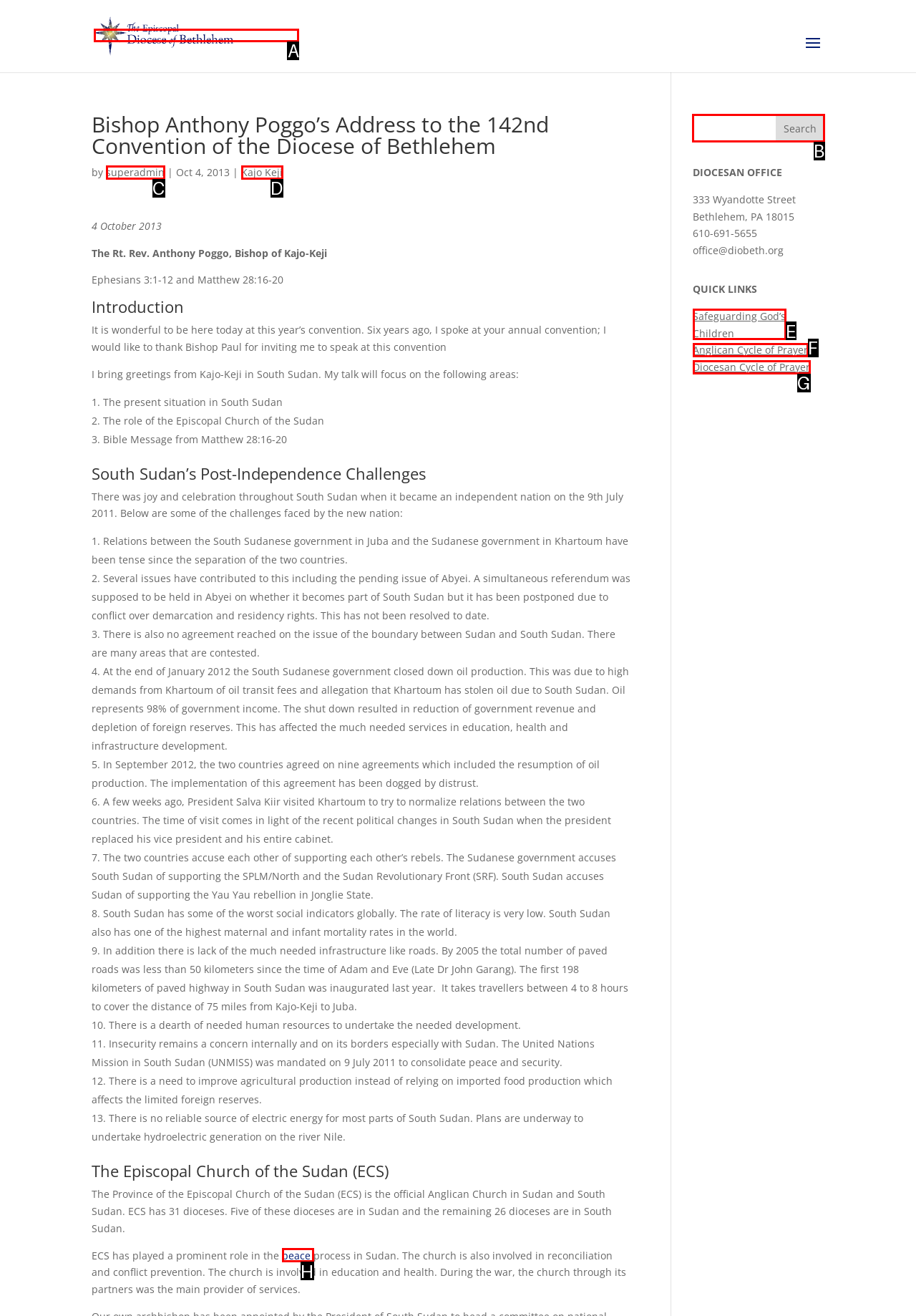Given the task: Search for something, point out the letter of the appropriate UI element from the marked options in the screenshot.

B